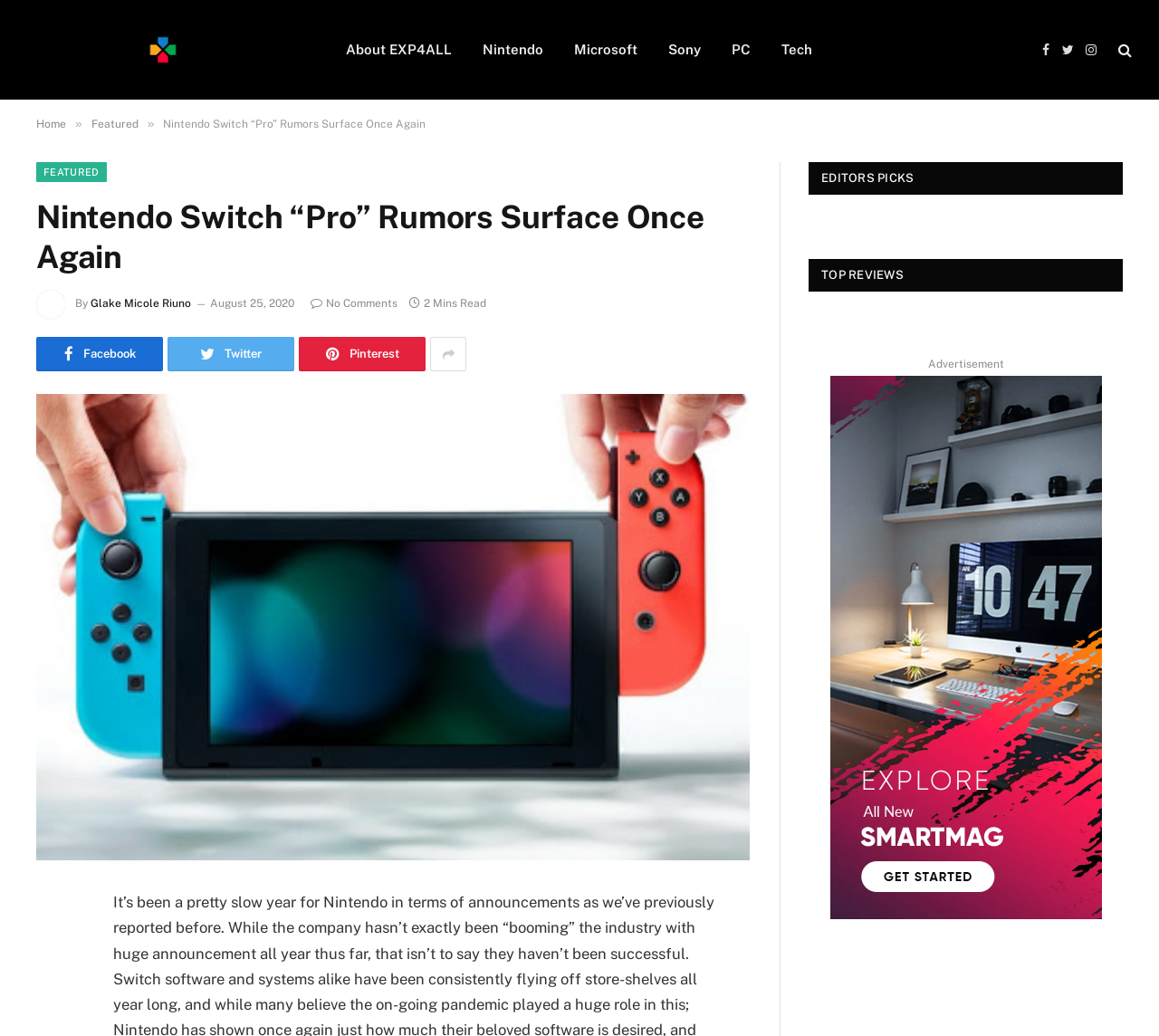What is the date of the main article?
Refer to the image and offer an in-depth and detailed answer to the question.

The date of the main article can be found below the heading of the webpage, where it says 'August 25, 2020'.